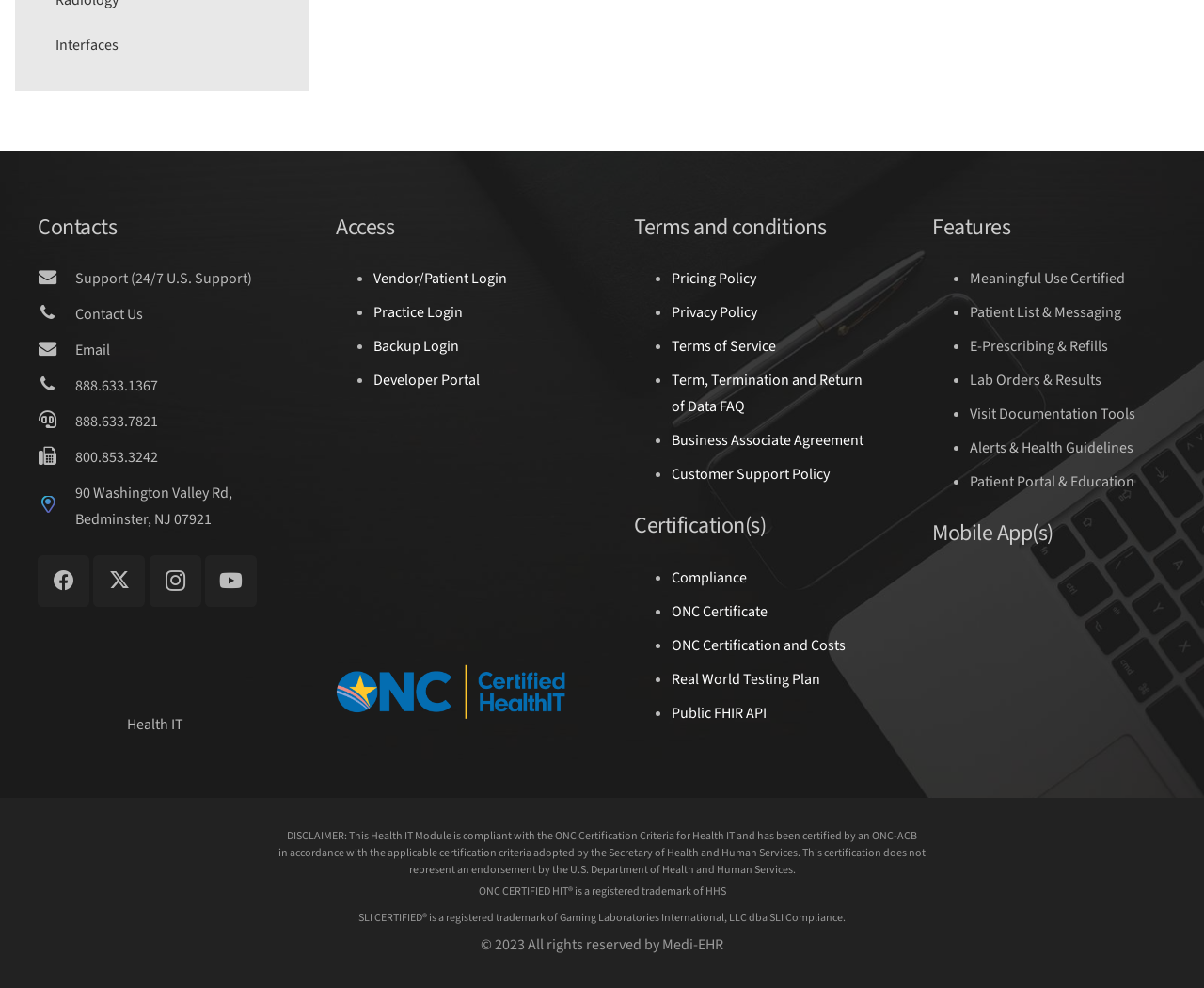Locate the bounding box coordinates of the area to click to fulfill this instruction: "Click on Interfaces". The bounding box should be presented as four float numbers between 0 and 1, in the order [left, top, right, bottom].

[0.031, 0.022, 0.238, 0.068]